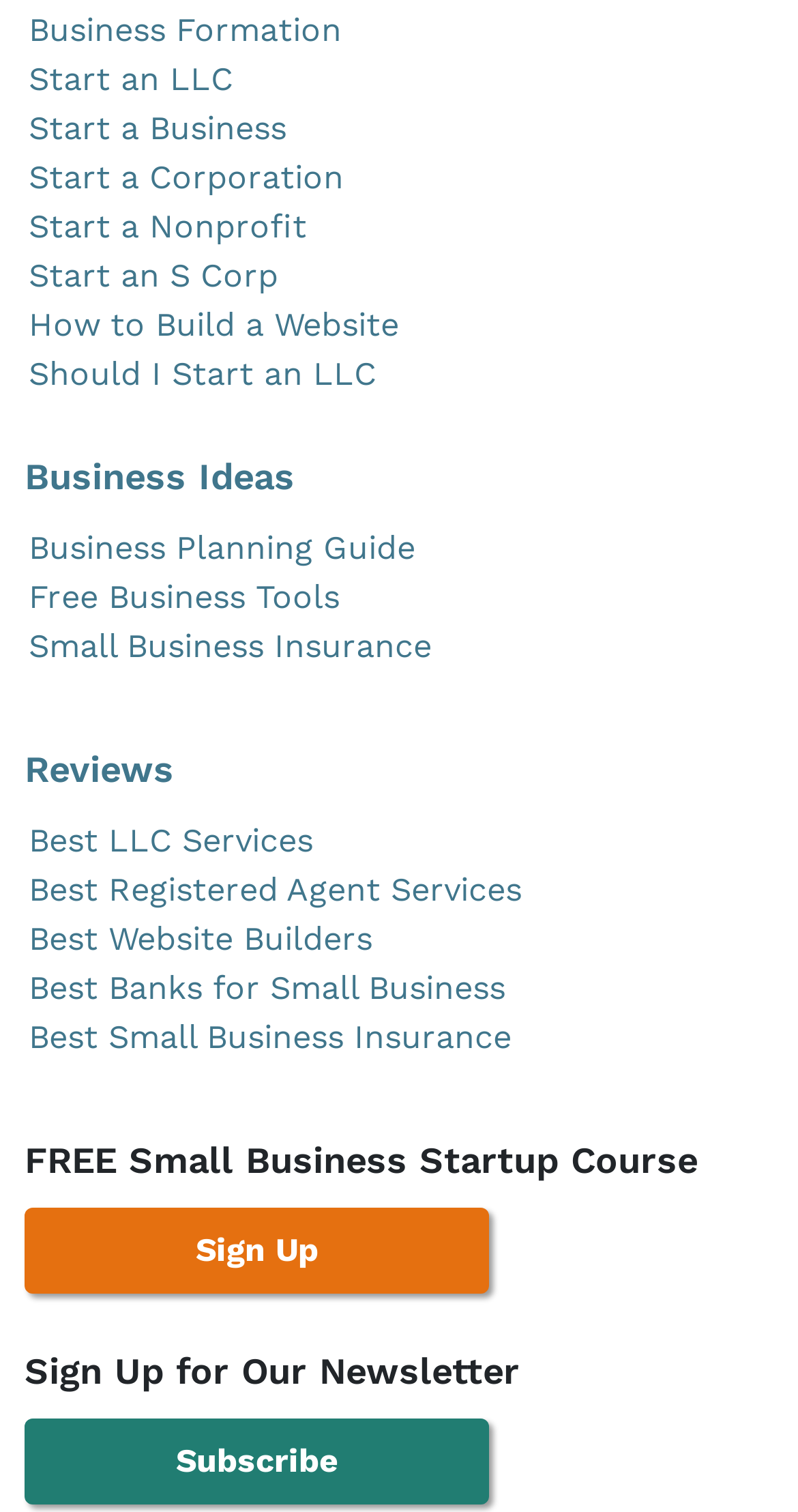Given the description "Subscribe", provide the bounding box coordinates of the corresponding UI element.

[0.031, 0.938, 0.613, 0.995]